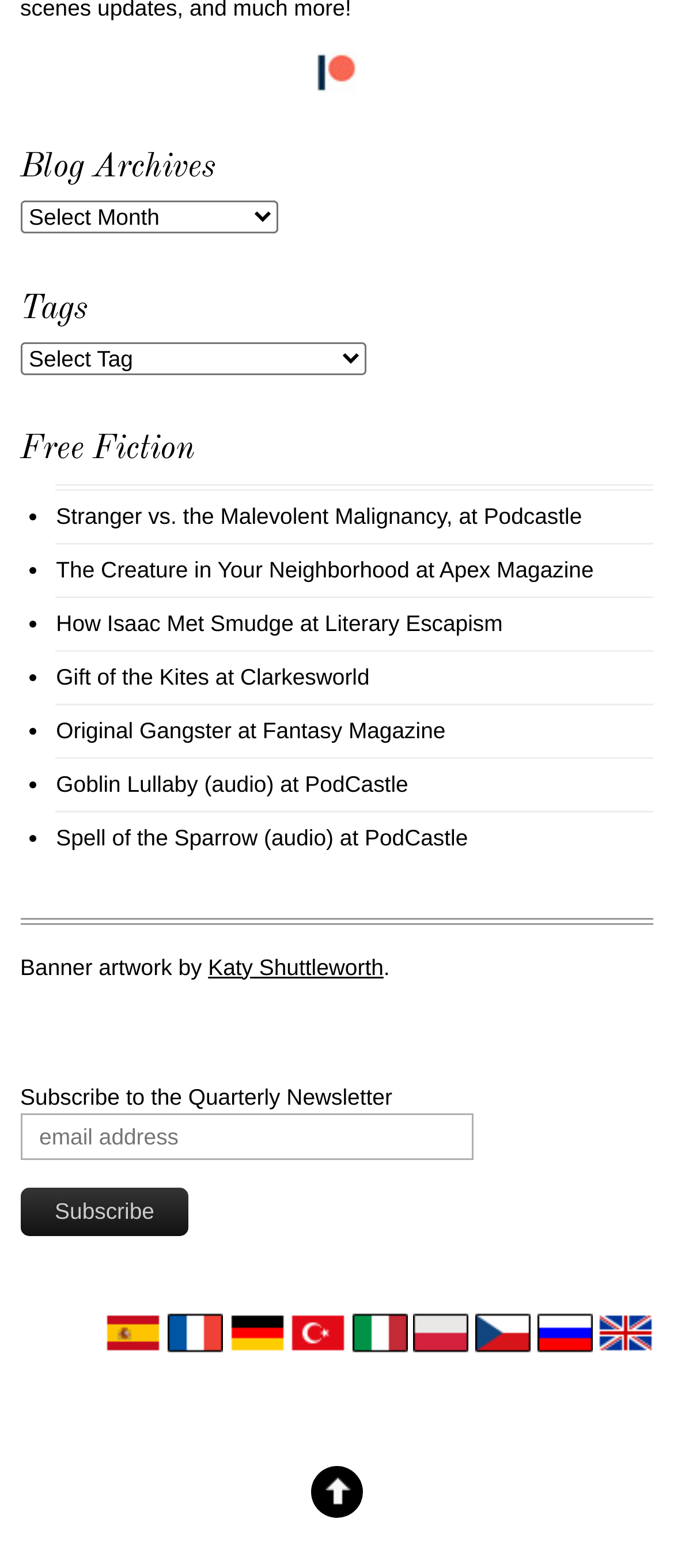Please provide the bounding box coordinates for the element that needs to be clicked to perform the following instruction: "Read the story 'Stranger vs. the Malevolent Malignancy'". The coordinates should be given as four float numbers between 0 and 1, i.e., [left, top, right, bottom].

[0.083, 0.32, 0.662, 0.337]